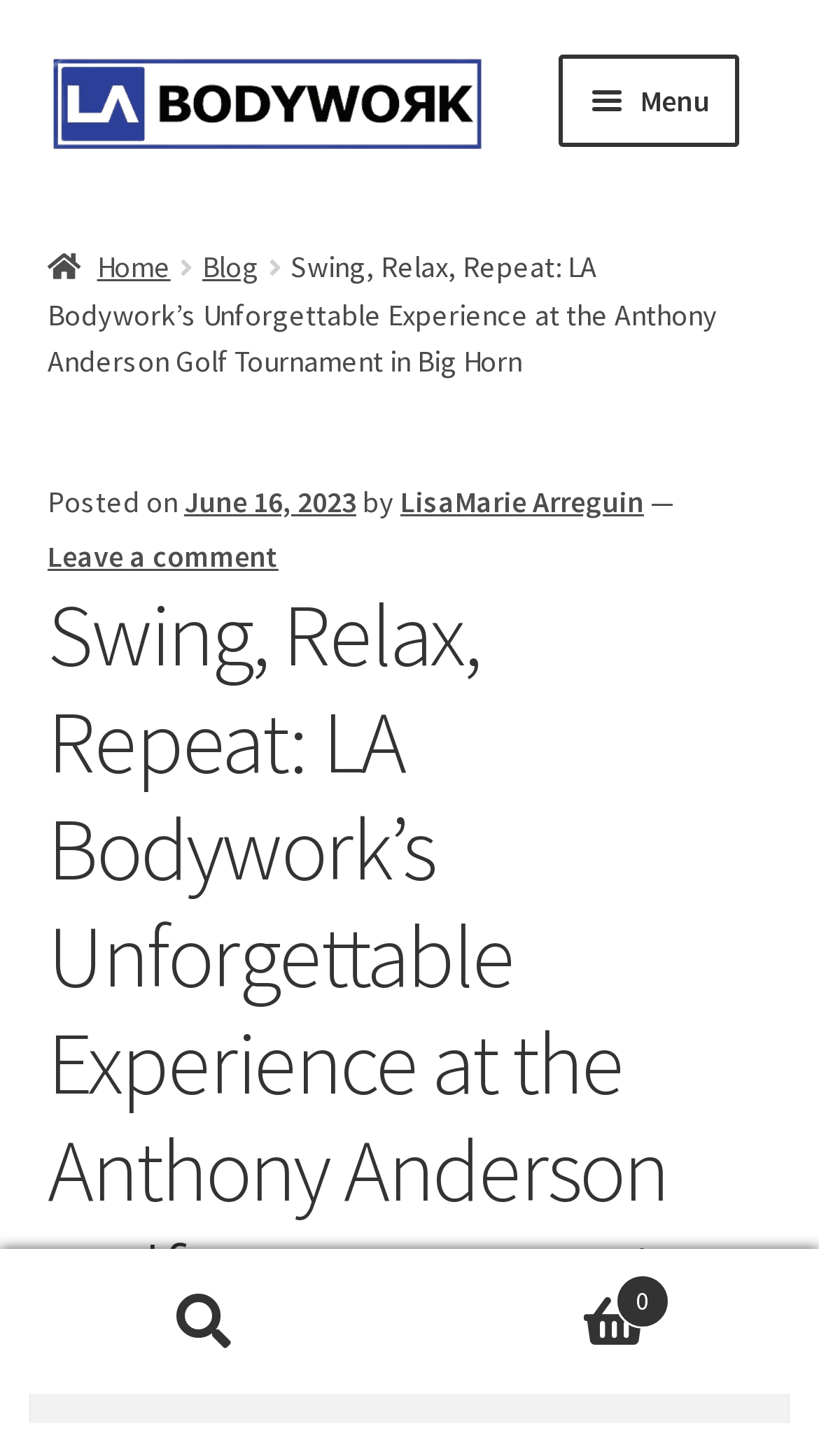Identify the bounding box coordinates for the element you need to click to achieve the following task: "Subscribe to LA Bodywork". Provide the bounding box coordinates as four float numbers between 0 and 1, in the form [left, top, right, bottom].

[0.076, 0.799, 0.924, 0.87]